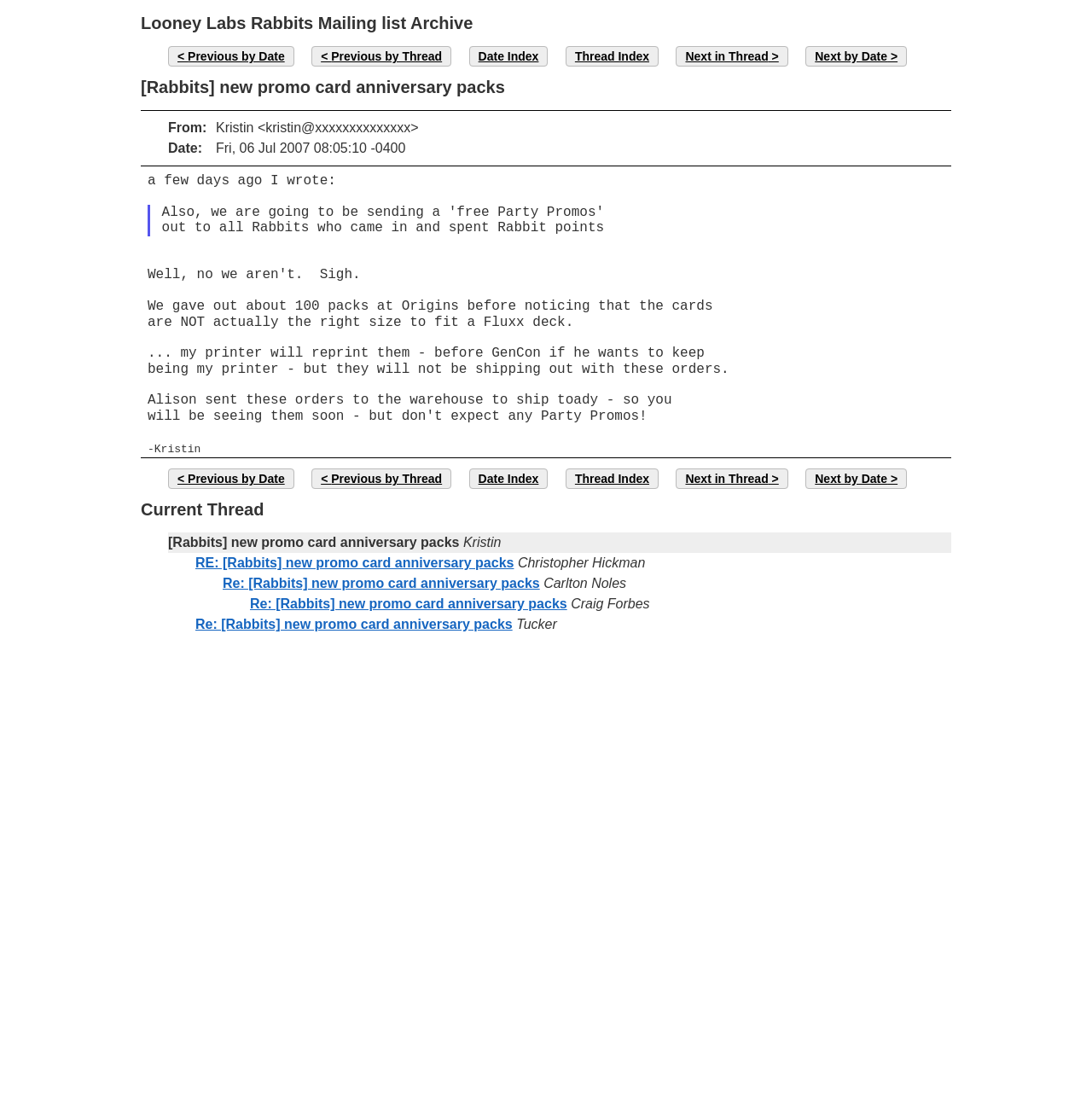Please identify the bounding box coordinates of the clickable element to fulfill the following instruction: "Read the Conclusion". The coordinates should be four float numbers between 0 and 1, i.e., [left, top, right, bottom].

None